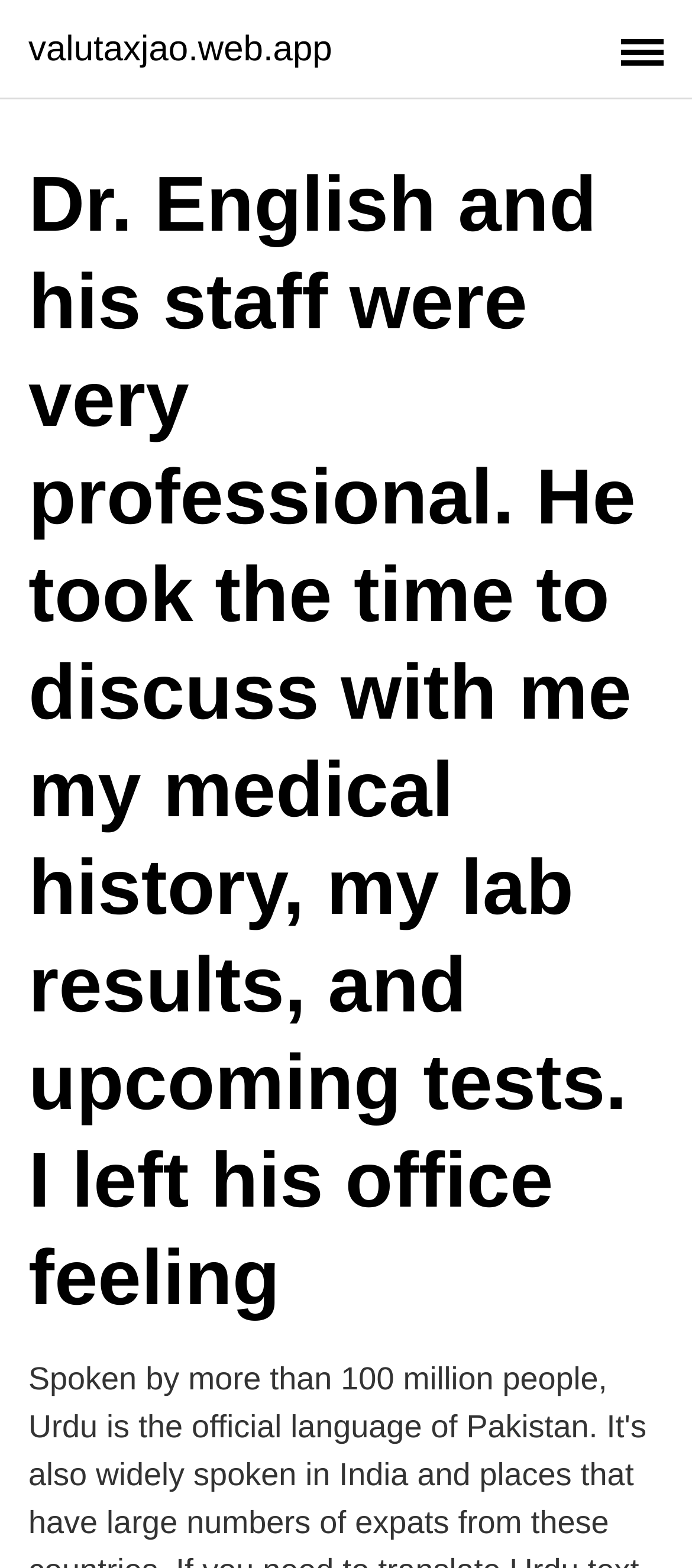Predict the bounding box of the UI element that fits this description: "valutaxjao.web.app".

[0.041, 0.02, 0.48, 0.042]